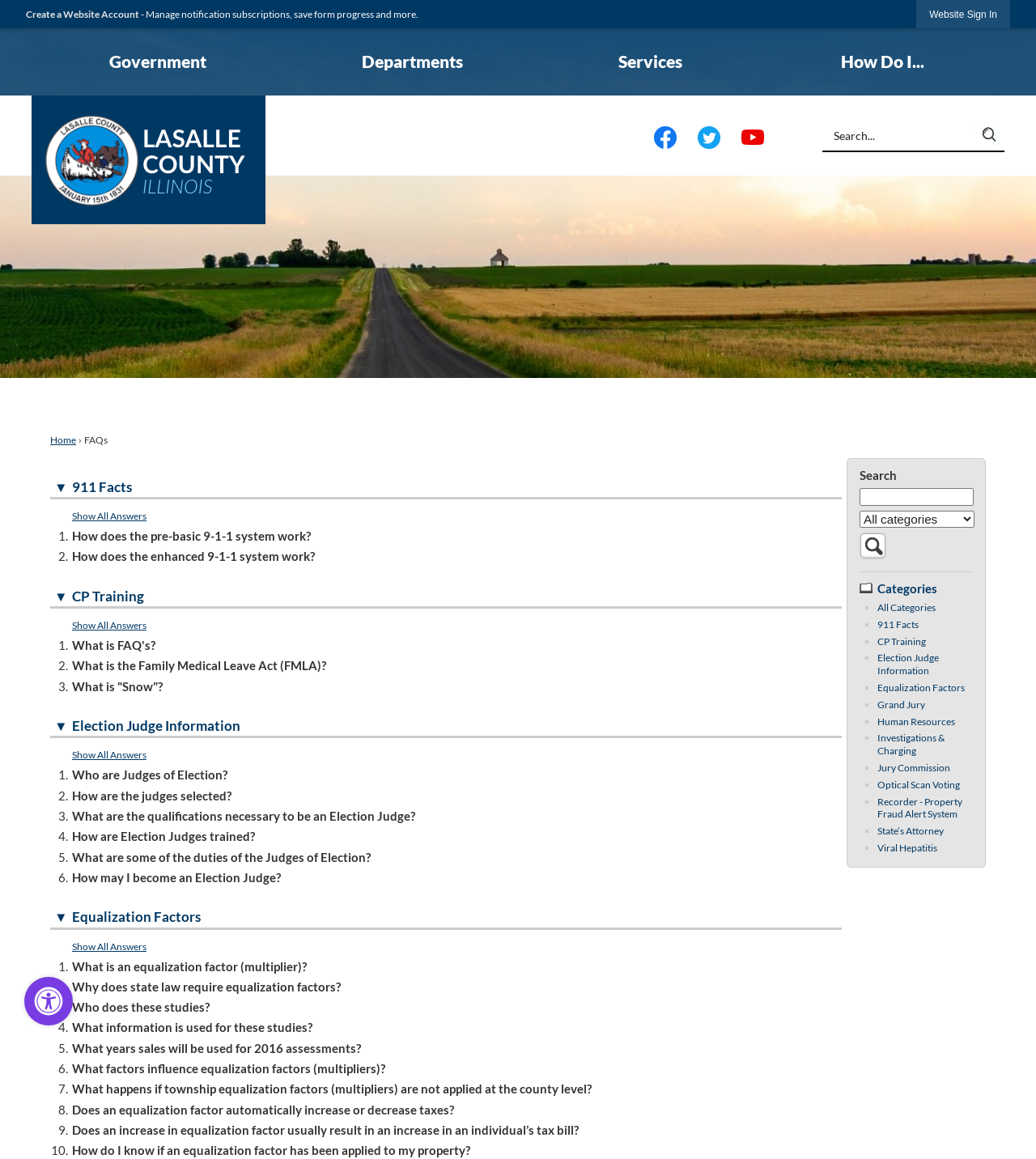Find the bounding box coordinates for the HTML element specified by: "All Categories".

[0.847, 0.519, 0.903, 0.529]